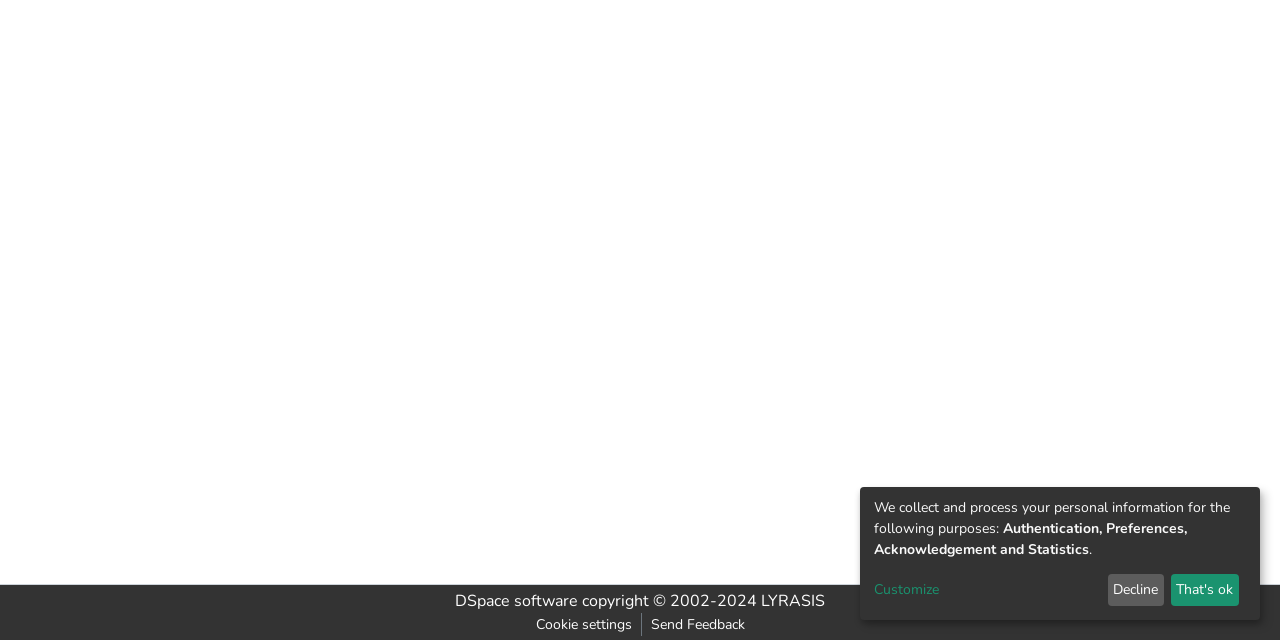Determine the bounding box of the UI element mentioned here: "Decline". The coordinates must be in the format [left, top, right, bottom] with values ranging from 0 to 1.

[0.865, 0.897, 0.909, 0.947]